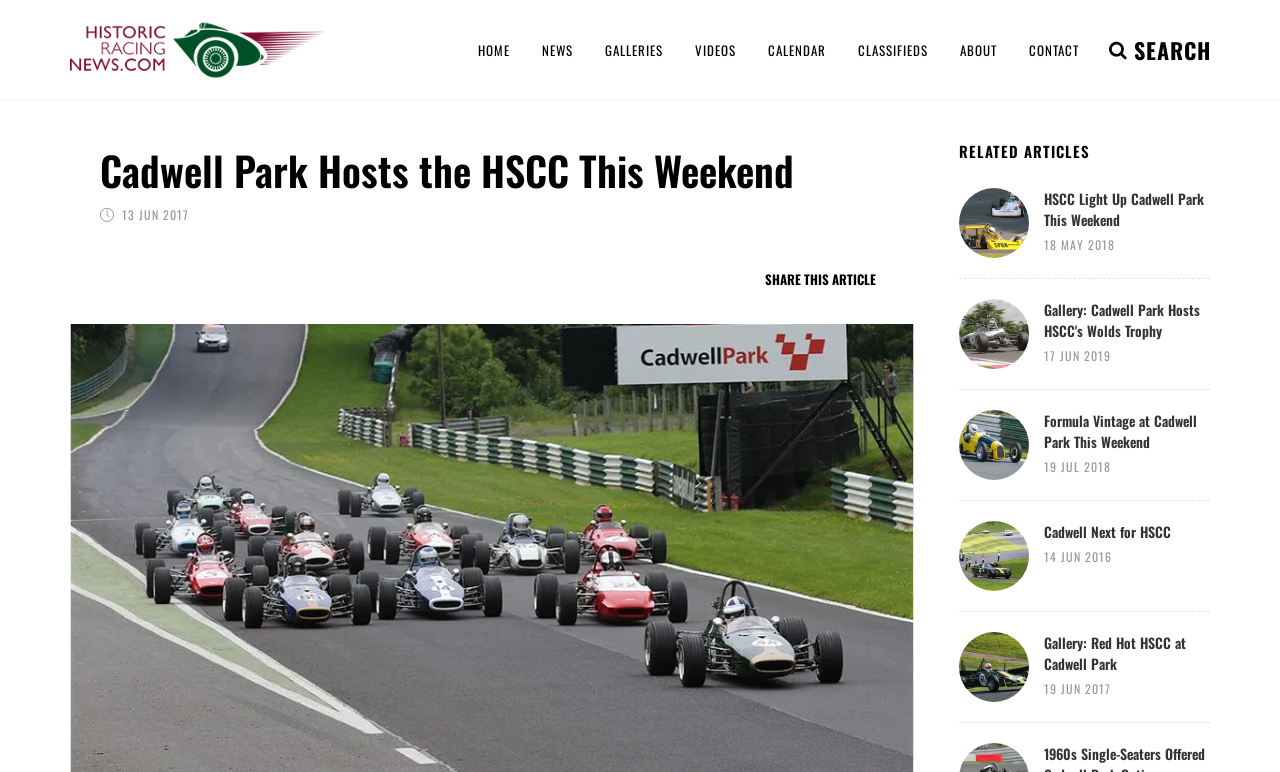Please specify the bounding box coordinates of the clickable section necessary to execute the following command: "Click on the Historic Racing News Logo".

[0.055, 0.0, 0.255, 0.13]